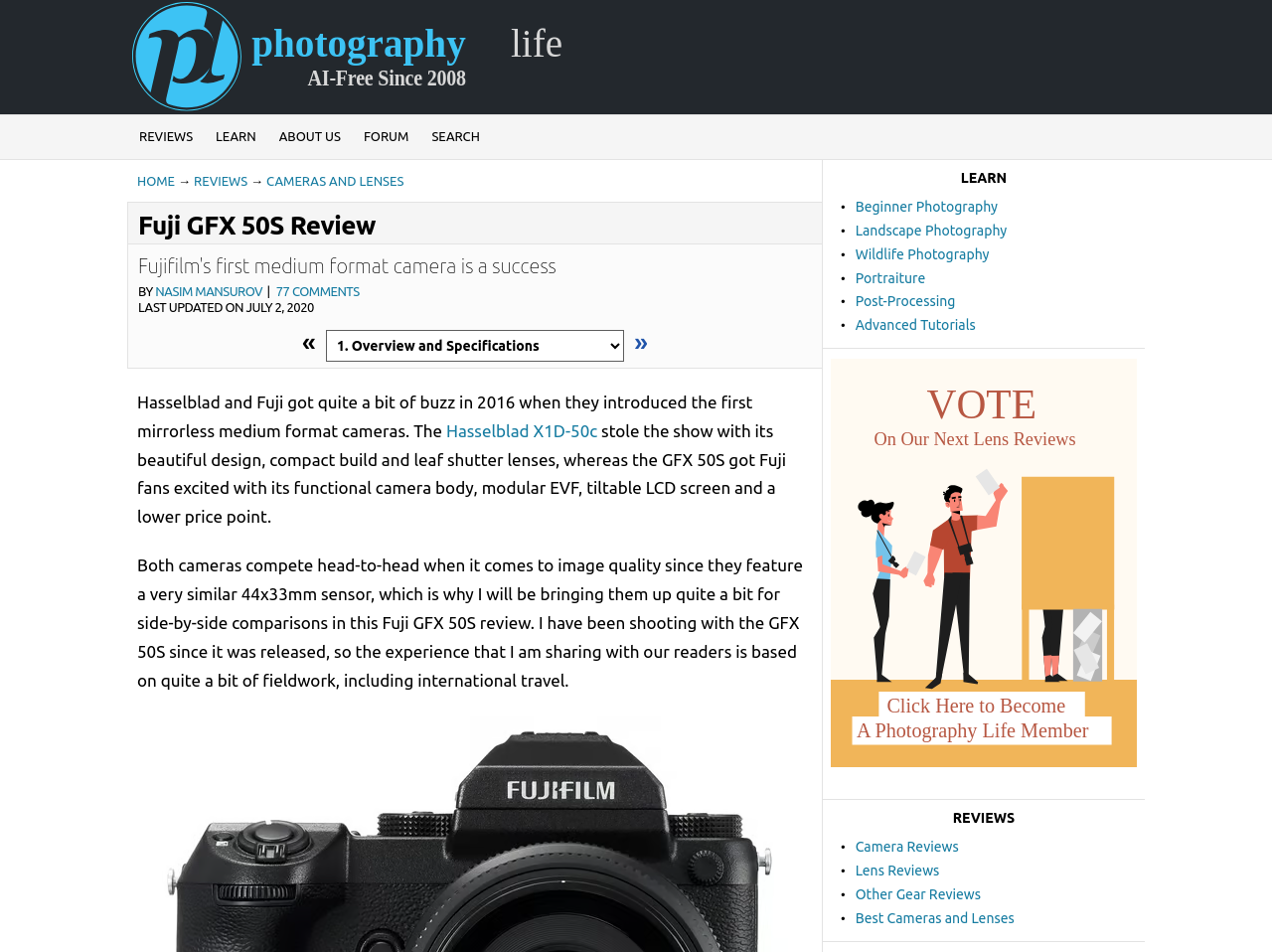Indicate the bounding box coordinates of the element that needs to be clicked to satisfy the following instruction: "Click on the 'REVIEWS' link". The coordinates should be four float numbers between 0 and 1, i.e., [left, top, right, bottom].

[0.1, 0.121, 0.161, 0.166]